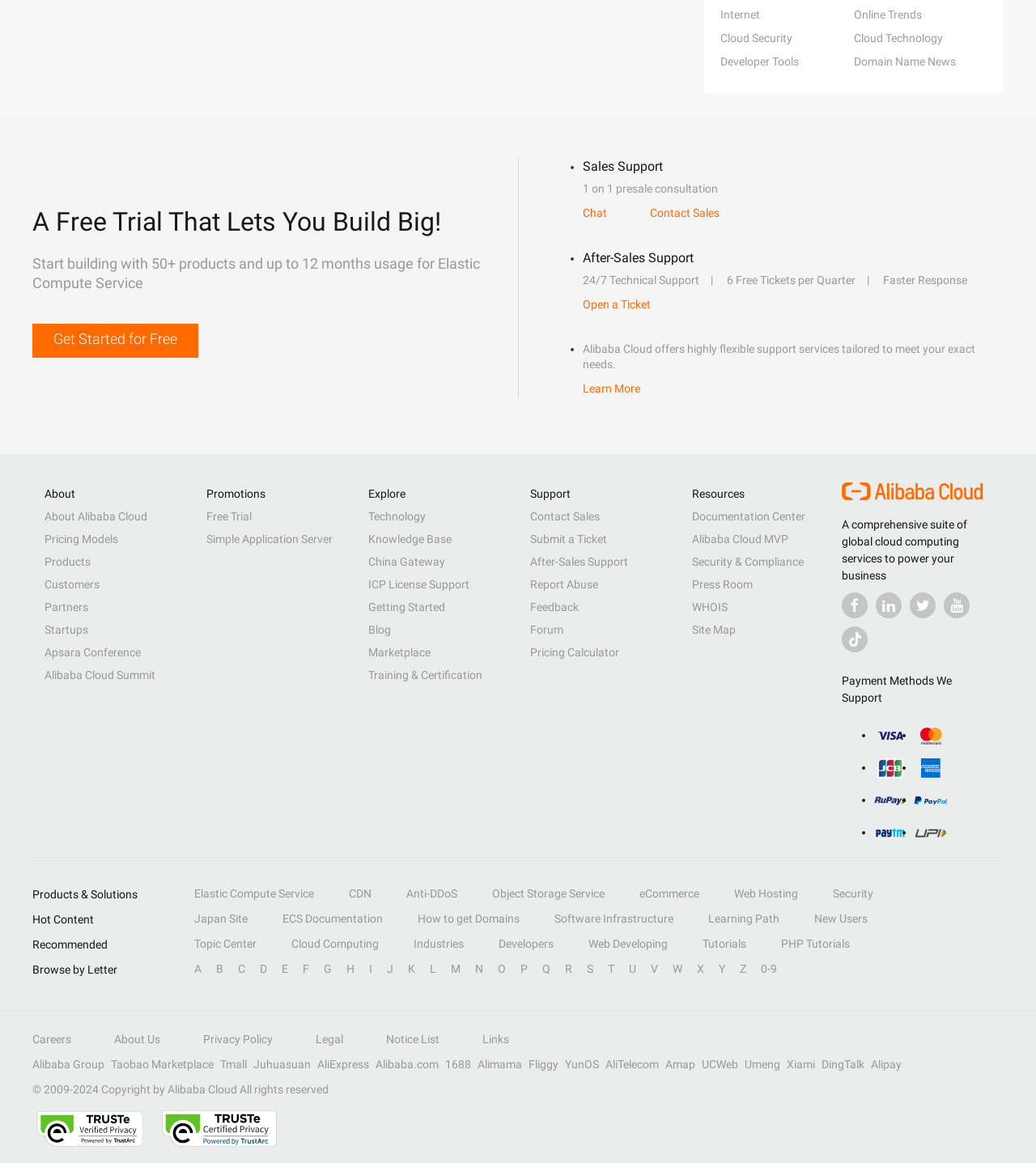Find the bounding box coordinates for the element described here: "Security & Compliance".

[0.668, 0.477, 0.776, 0.489]